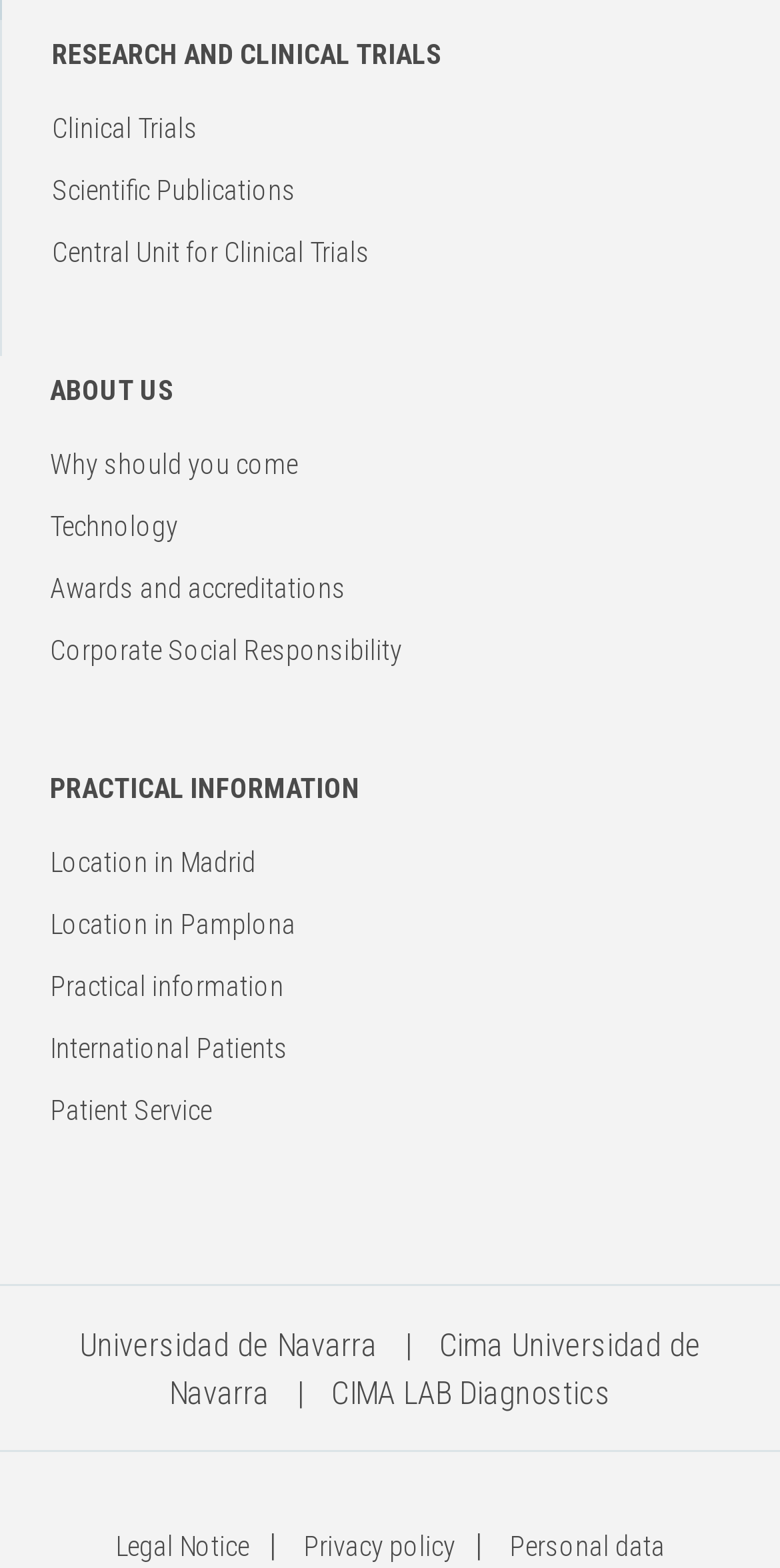Respond concisely with one word or phrase to the following query:
How many links are there under 'ABOUT US'?

5